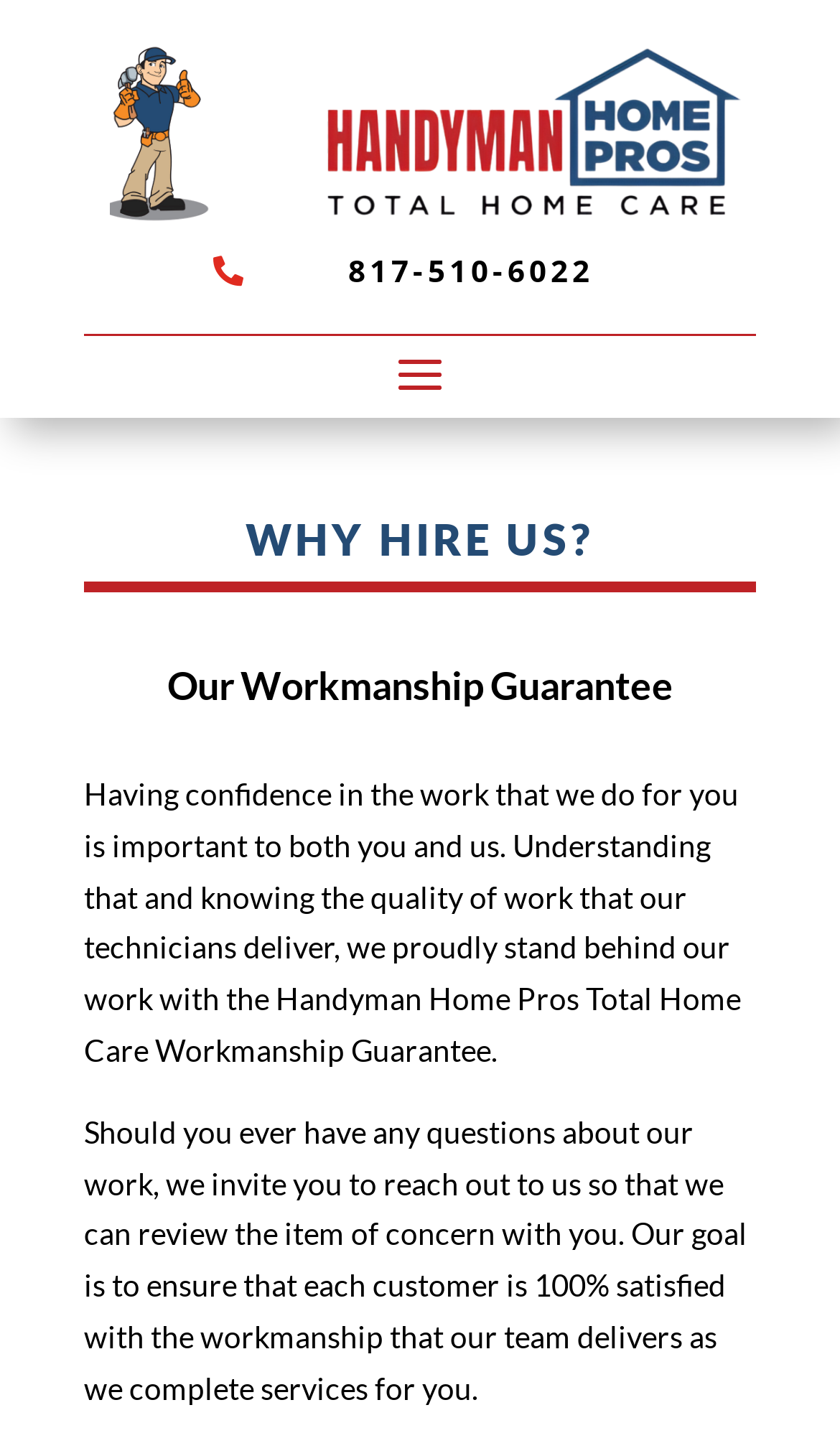Identify the bounding box coordinates for the UI element described by the following text: "". Provide the coordinates as four float numbers between 0 and 1, in the format [left, top, right, bottom].

[0.254, 0.176, 0.336, 0.197]